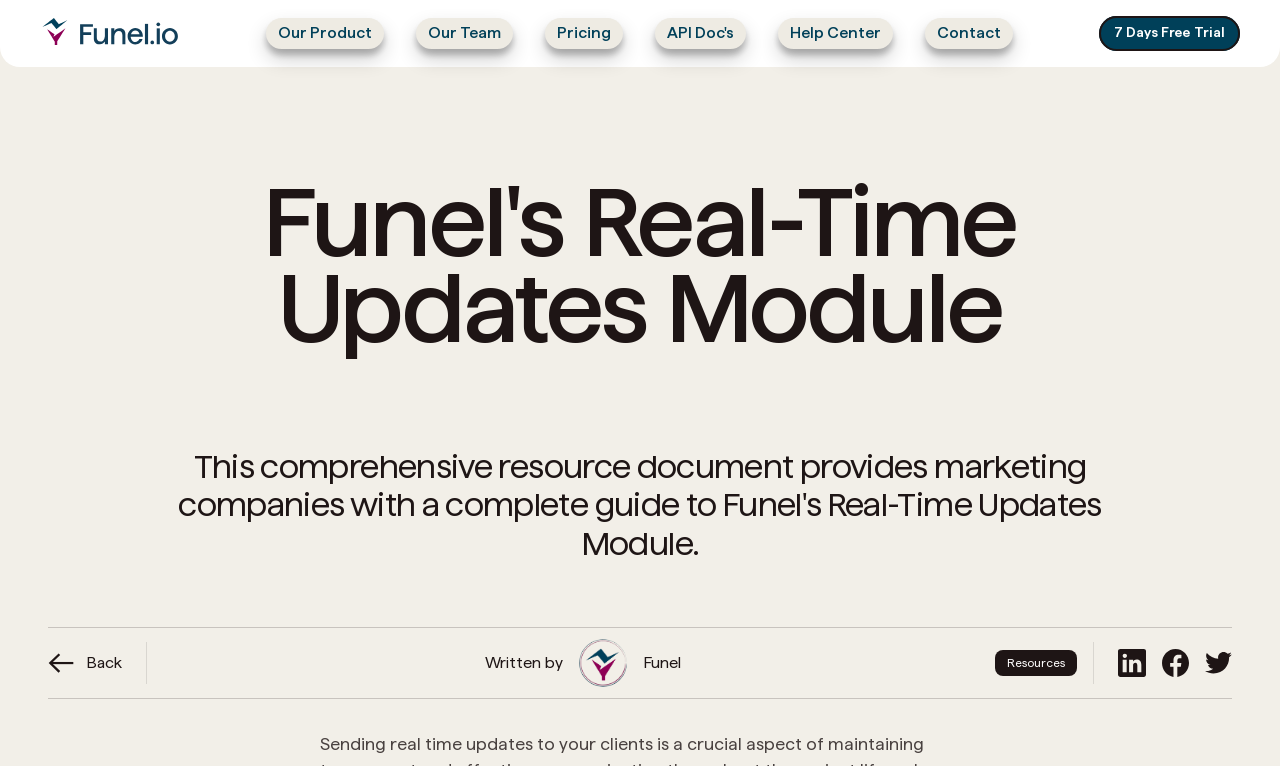Please find the bounding box coordinates of the element that needs to be clicked to perform the following instruction: "Start a 7 Days Free Trial". The bounding box coordinates should be four float numbers between 0 and 1, represented as [left, top, right, bottom].

[0.858, 0.021, 0.969, 0.067]